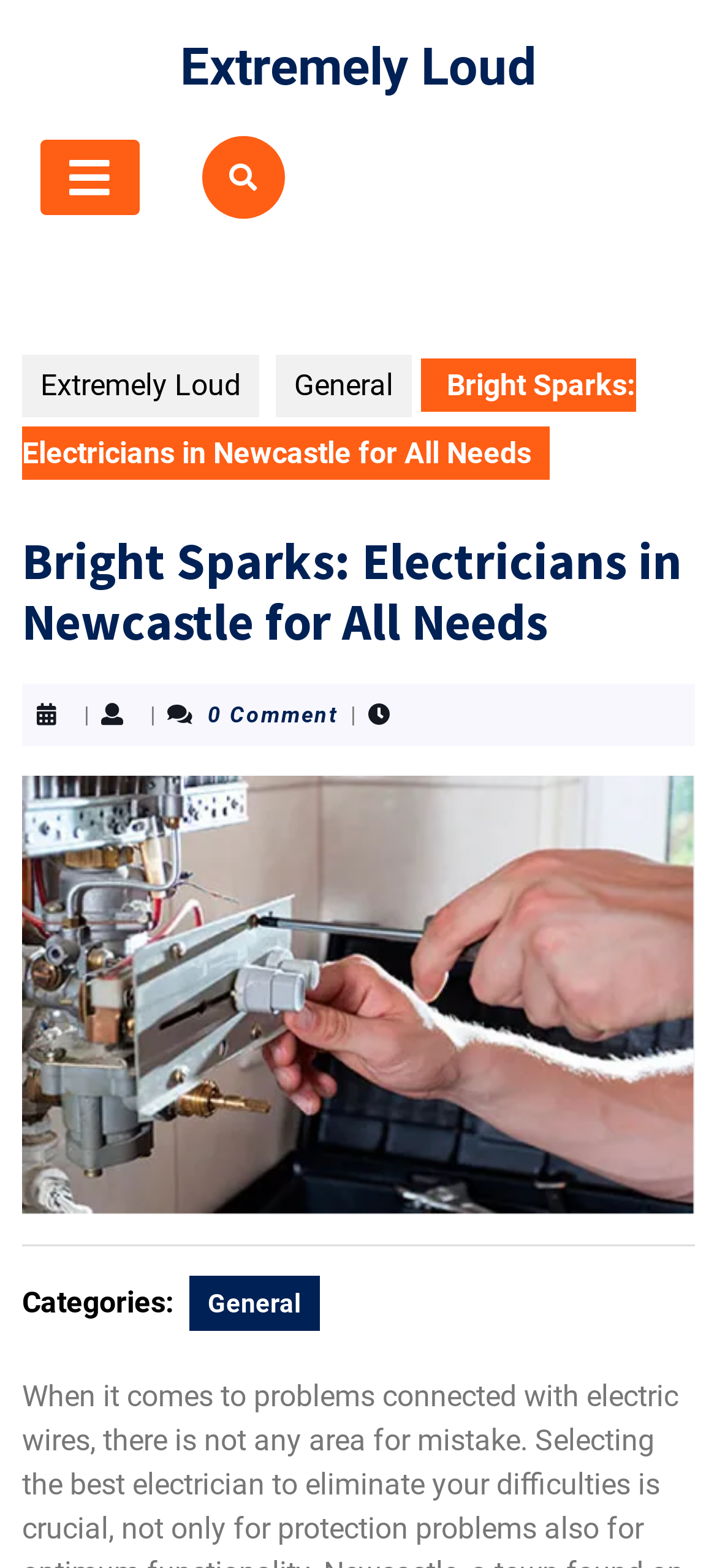How many categories are listed?
Using the image as a reference, give an elaborate response to the question.

The categories are listed as links below the heading element. There are two categories listed: 'Extremely Loud' and 'General'. These categories are likely related to the services offered by Bright Sparks.